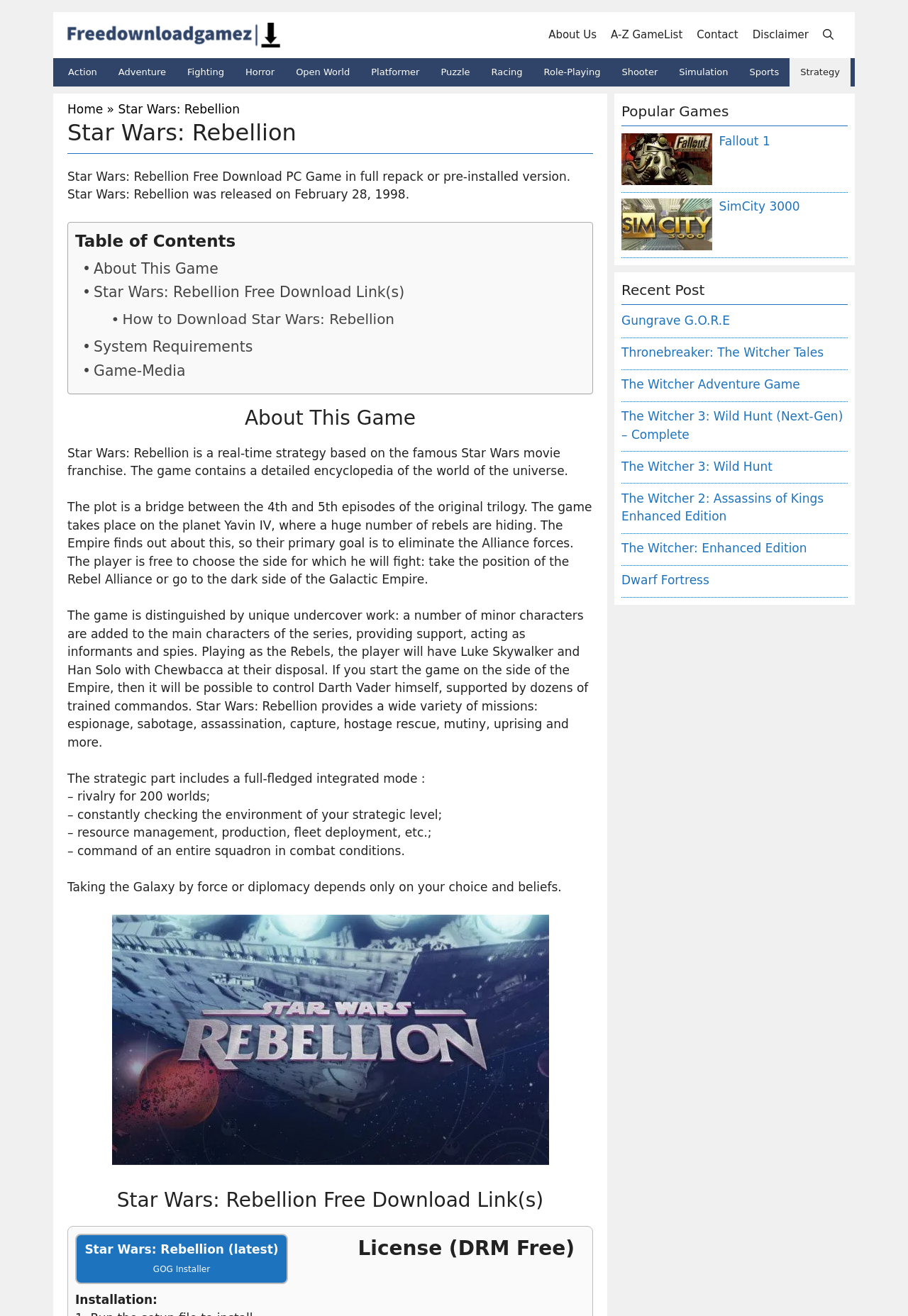Locate the UI element described by The Witcher 3: Wild Hunt in the provided webpage screenshot. Return the bounding box coordinates in the format (top-left x, top-left y, bottom-right x, bottom-right y), ensuring all values are between 0 and 1.

[0.684, 0.349, 0.851, 0.36]